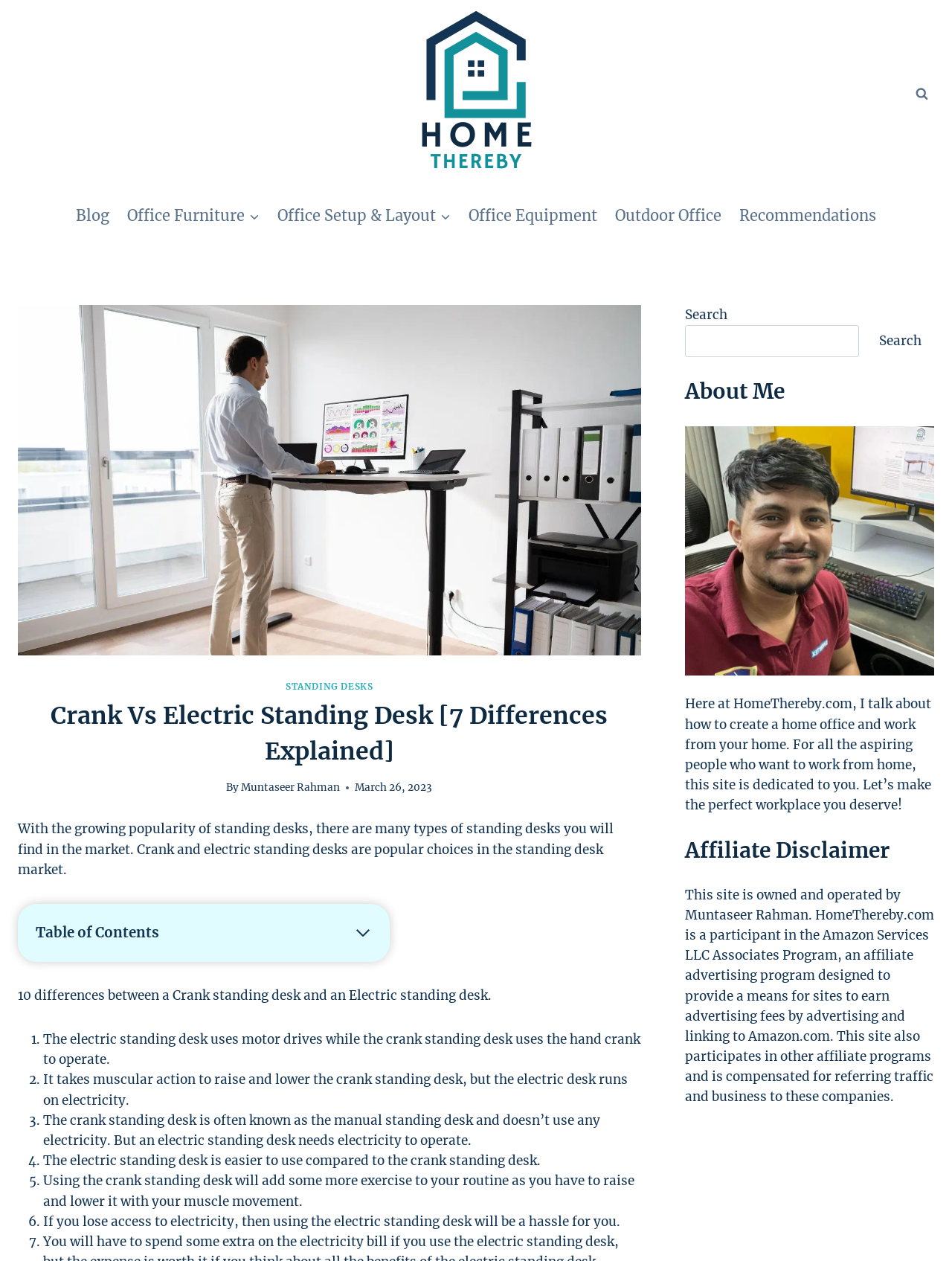What are the two types of standing desks discussed?
Based on the screenshot, answer the question with a single word or phrase.

Crank and Electric